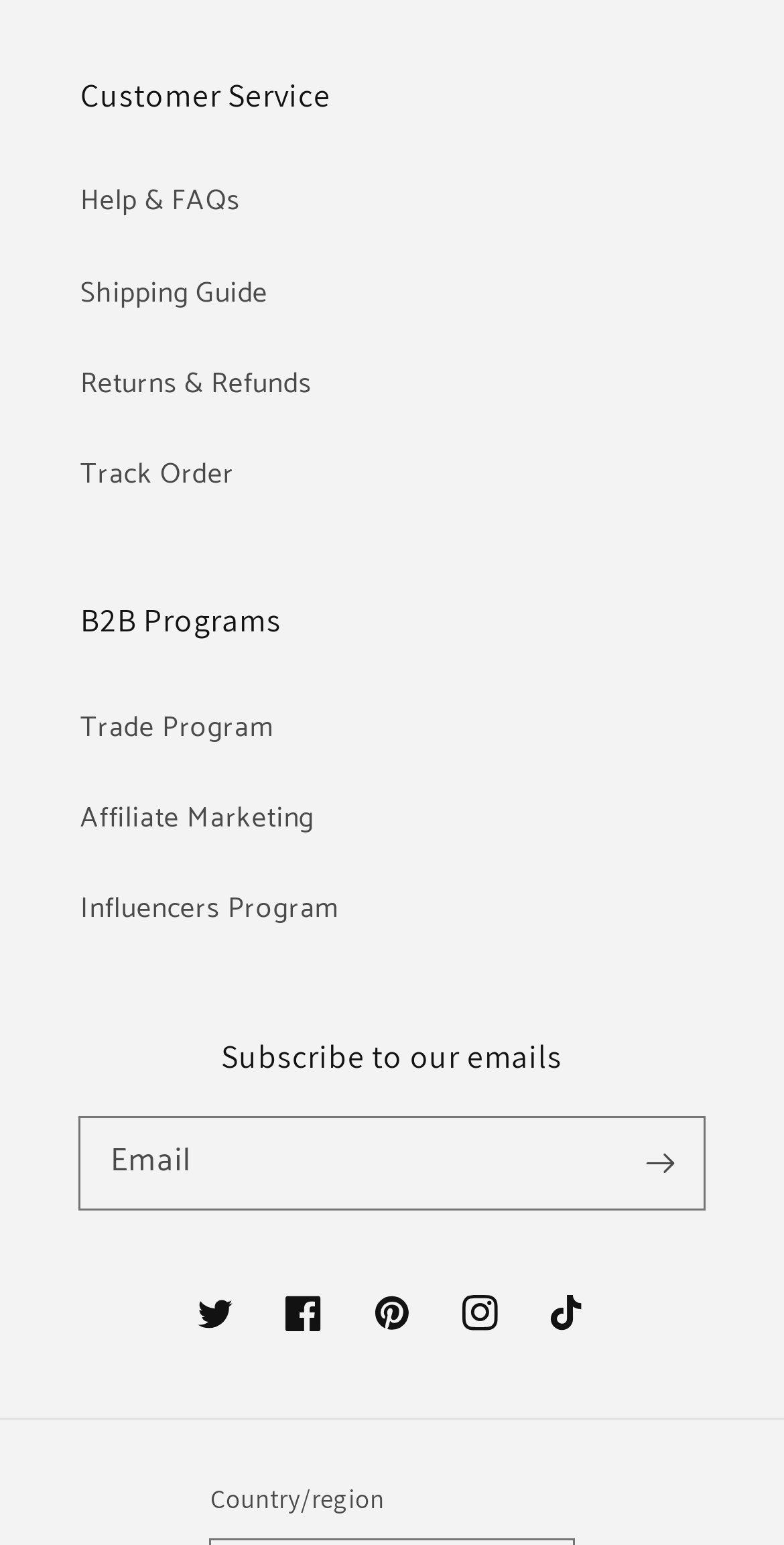Could you specify the bounding box coordinates for the clickable section to complete the following instruction: "Enter email address"?

[0.103, 0.724, 0.897, 0.783]